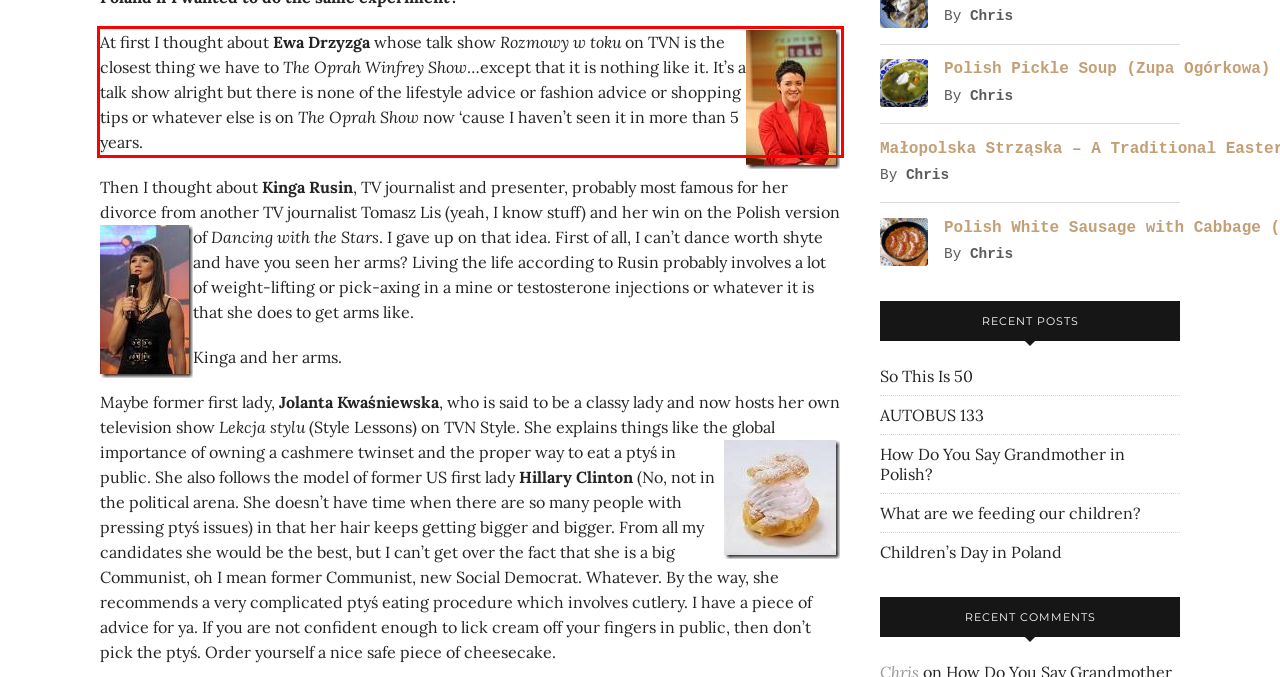Analyze the webpage screenshot and use OCR to recognize the text content in the red bounding box.

At first I thought about Ewa Drzyzga whose talk show Rozmowy w toku on TVN is the closest thing we have to The Oprah Winfrey Show…except that it is nothing like it. It’s a talk show alright but there is none of the lifestyle advice or fashion advice or shopping tips or whatever else is on The Oprah Show now ‘cause I haven’t seen it in more than 5 years.